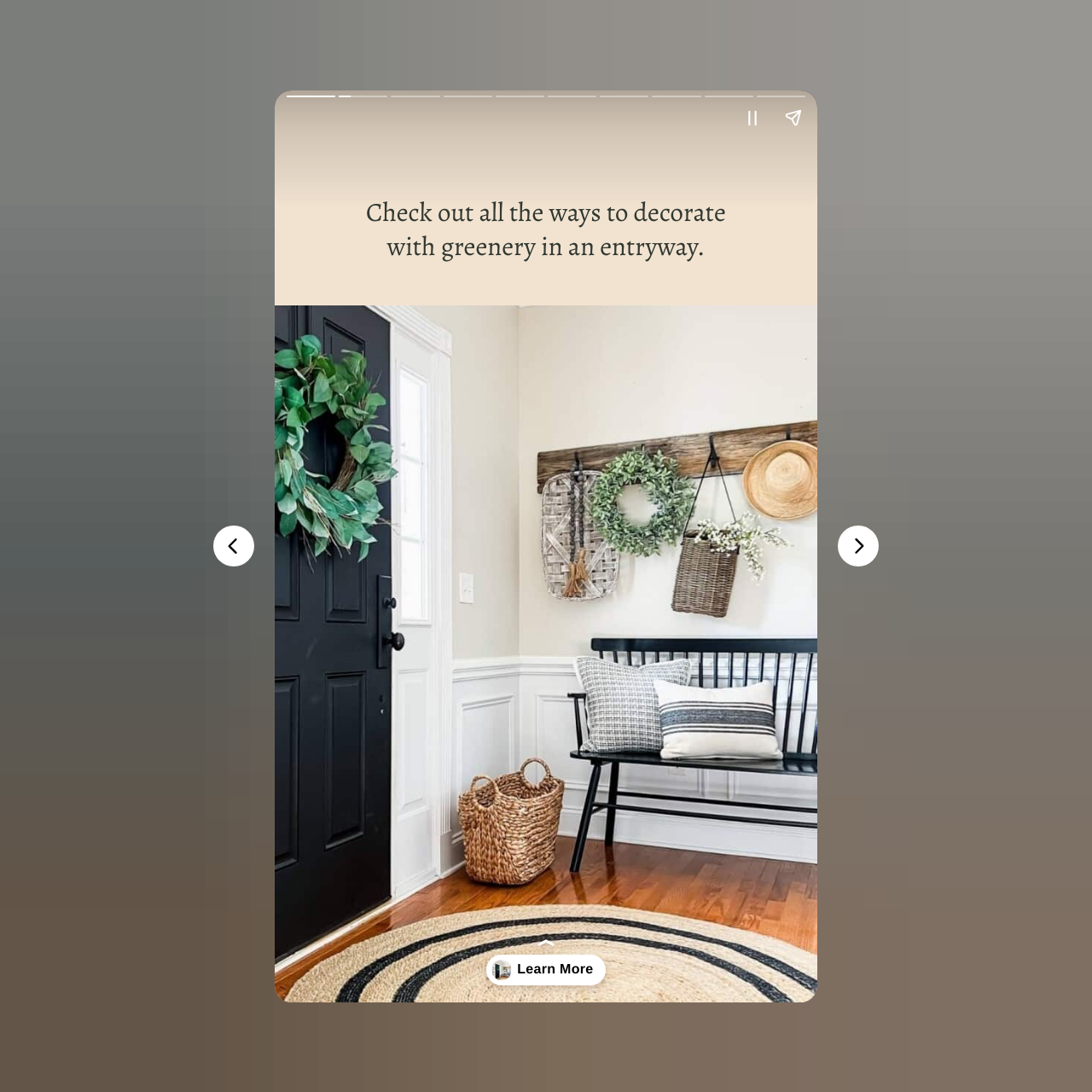What is the function of the 'Pause story' button?
Refer to the image and provide a one-word or short phrase answer.

To pause a story